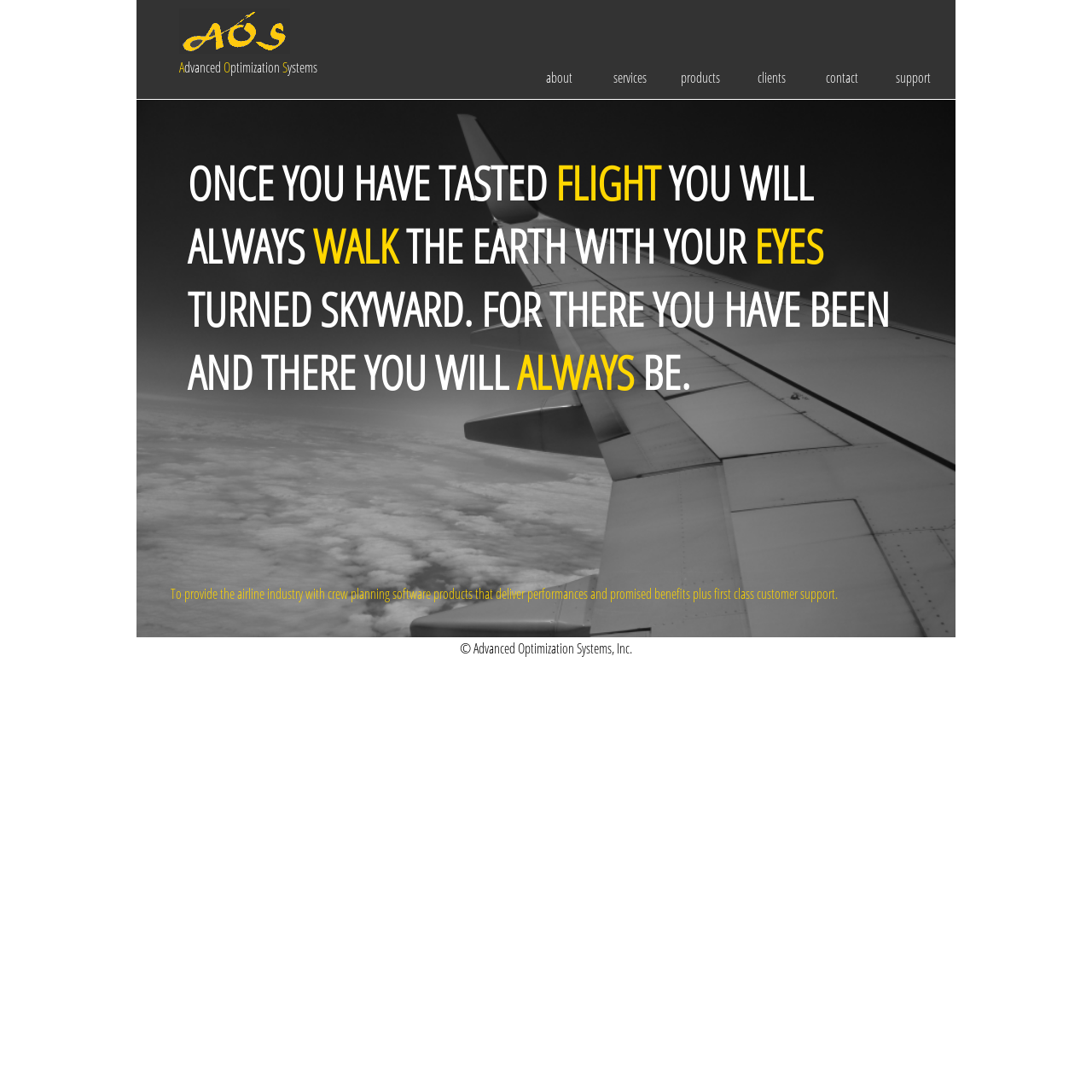Answer the following inquiry with a single word or phrase:
What is the tone of the quote?

Inspirational